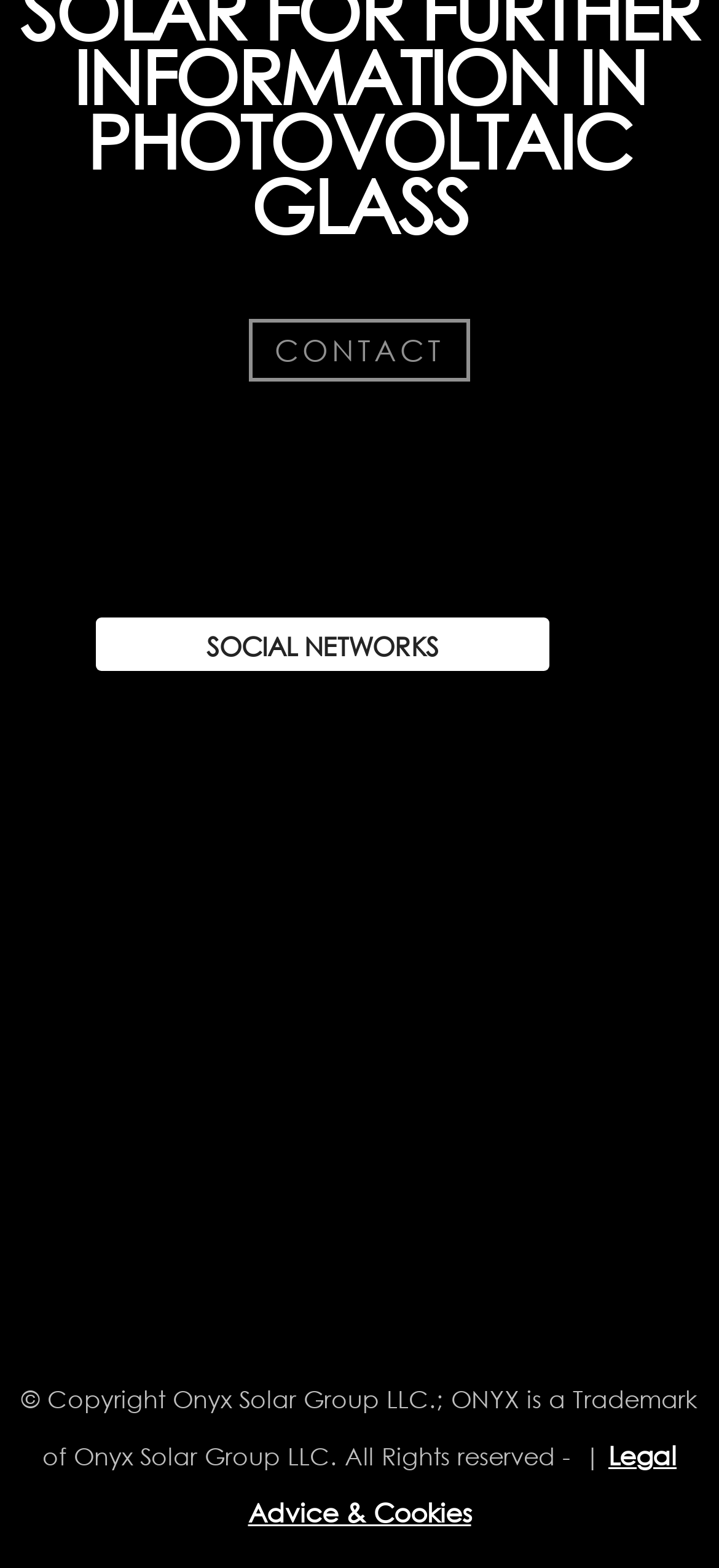Find and specify the bounding box coordinates that correspond to the clickable region for the instruction: "view legal advice and cookies".

[0.345, 0.917, 0.941, 0.976]